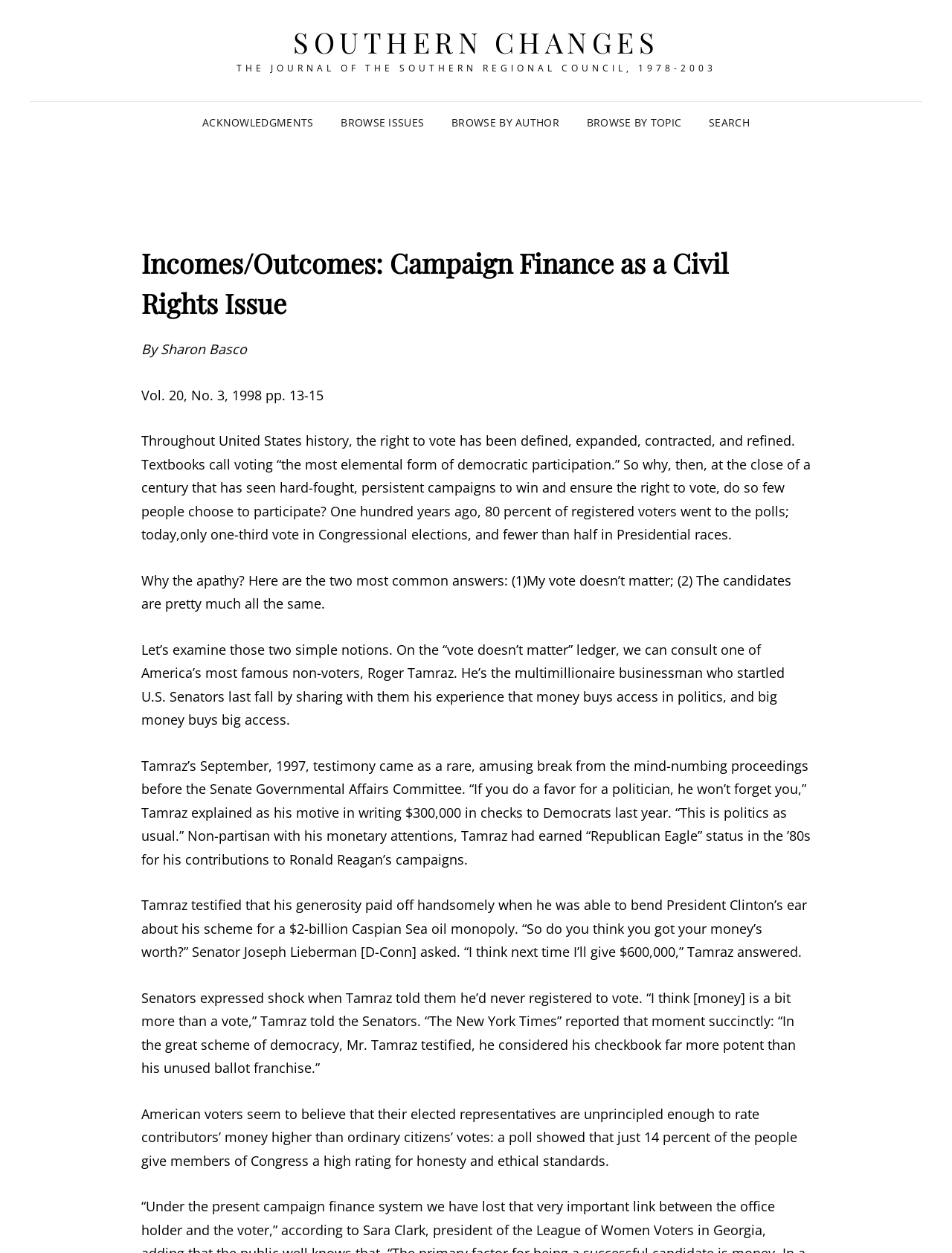Identify the bounding box for the described UI element. Provide the coordinates in (top-left x, top-left y, bottom-right x, bottom-right y) format with values ranging from 0 to 1: Browse Issues

[0.346, 0.081, 0.458, 0.114]